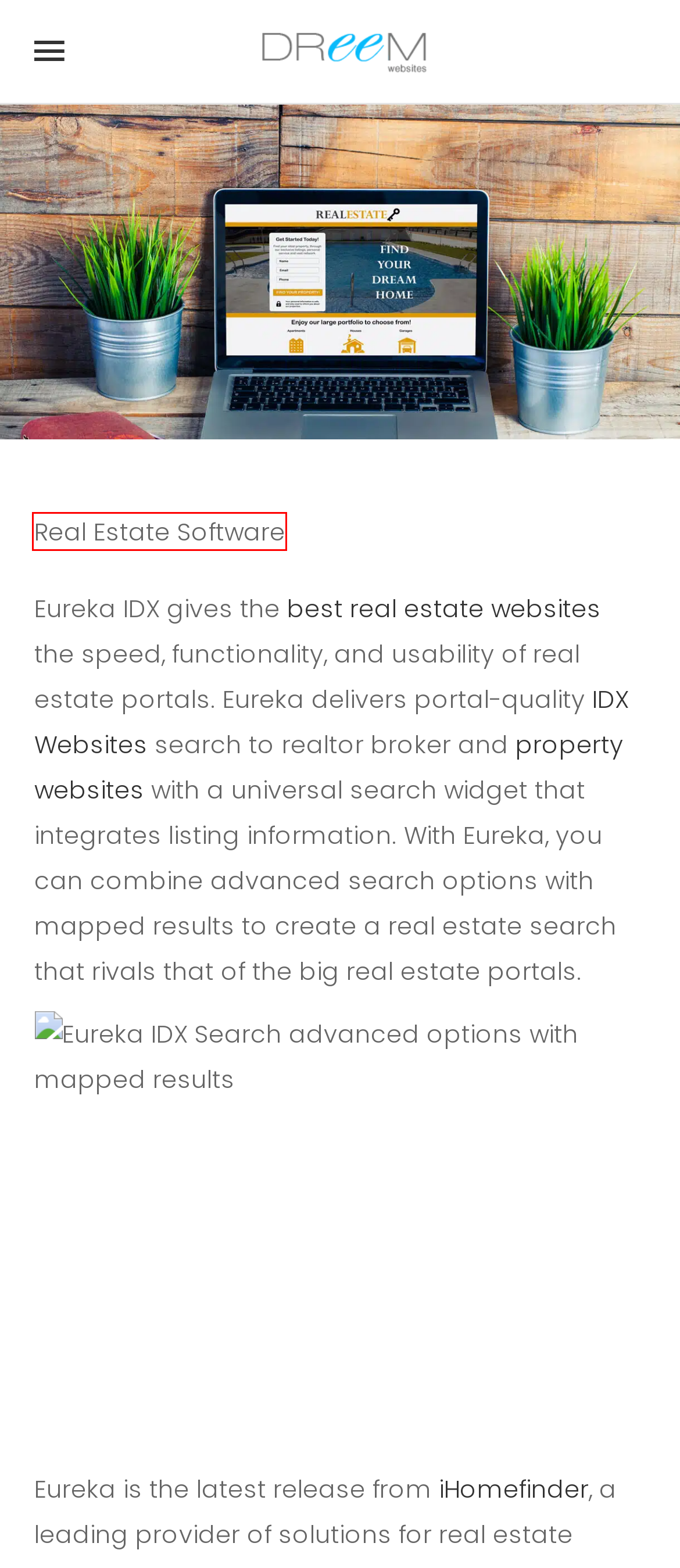You are given a screenshot of a webpage within which there is a red rectangle bounding box. Please choose the best webpage description that matches the new webpage after clicking the selected element in the bounding box. Here are the options:
A. Real Estate Social Media - Website Design | Web Development | SEO
B. Responsive Websites - Website Design | Web Development | SEO
C. Real Estate Software Archives - Website Design | Web Development | SEO
D. Jobs Archive - Website Design | Web Development | SEO
E. Property Websites - Website Design | Web Development | SEO
F. Sitemap - Website Design | Web Development | SEO
G. IDX Websites - Website Design | Web Development | SEO
H. Website Design and Marketing Solutions - Dreem Websites

C